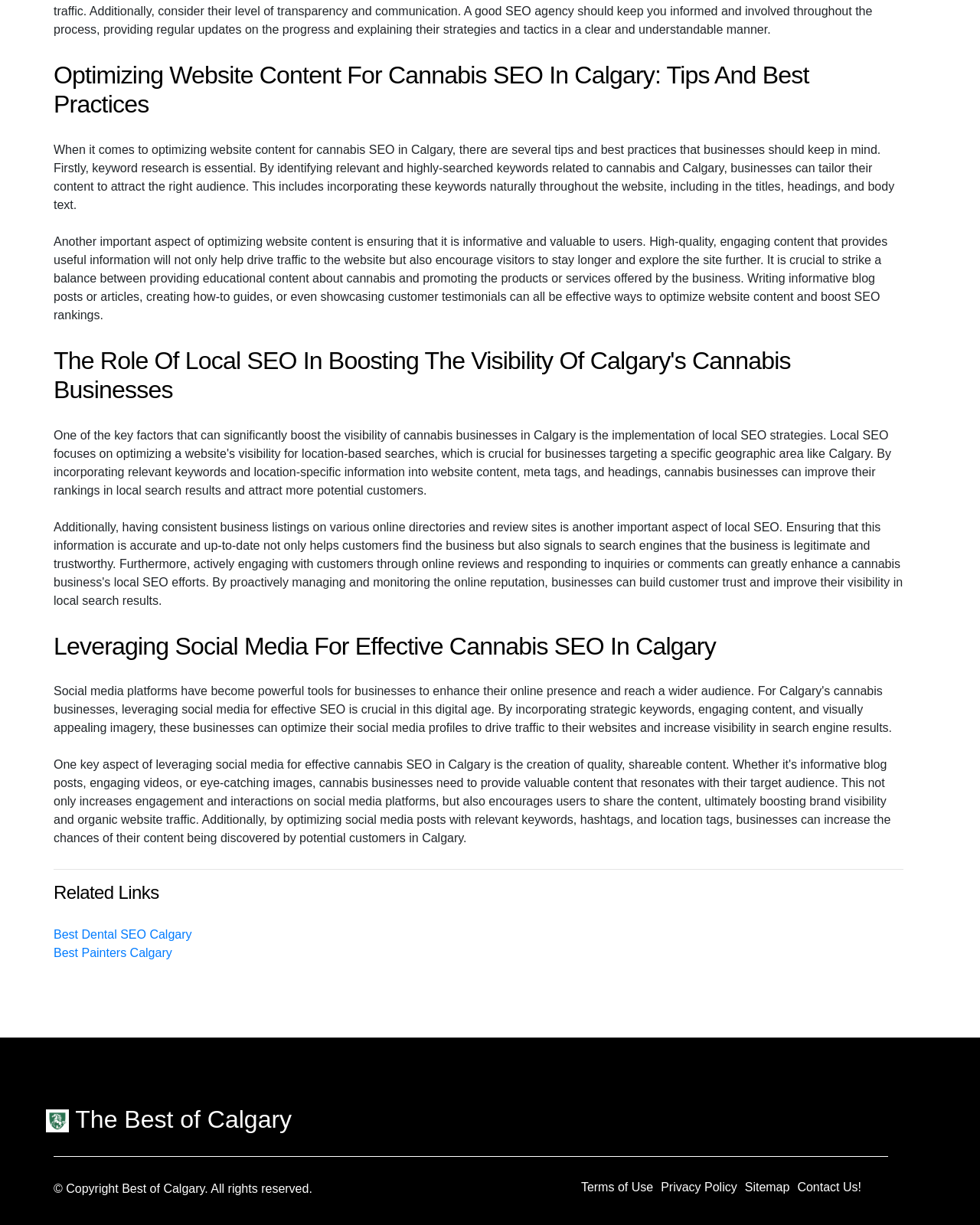Give a one-word or one-phrase response to the question: 
What type of content is recommended to optimize website content?

Informative and valuable content